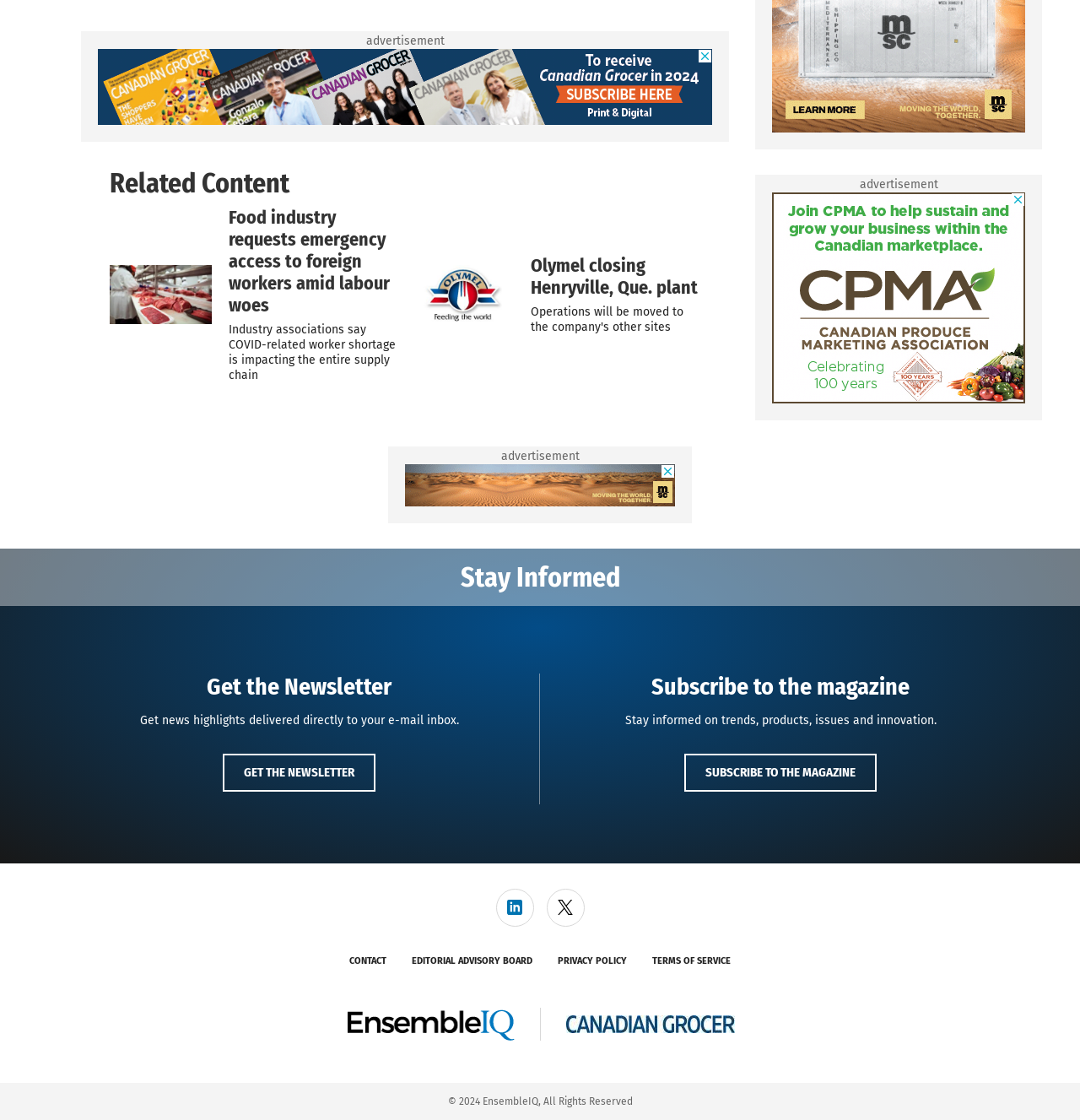Determine the bounding box coordinates (top-left x, top-left y, bottom-right x, bottom-right y) of the UI element described in the following text: SUBSCRIBE TO THE MAGAZINE

[0.634, 0.673, 0.812, 0.707]